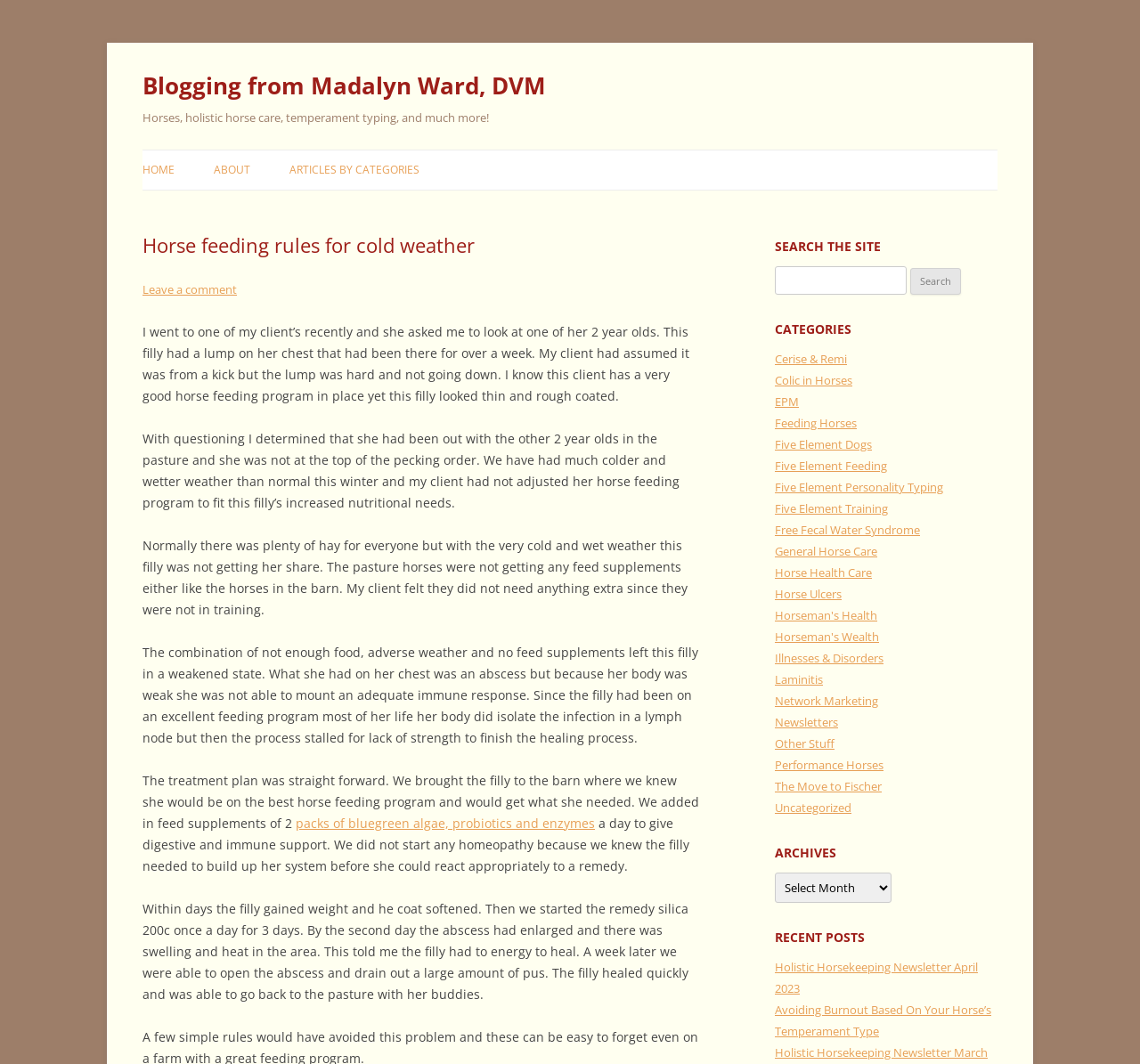Show me the bounding box coordinates of the clickable region to achieve the task as per the instruction: "Click on the 'Leave a comment' link".

[0.125, 0.264, 0.208, 0.279]